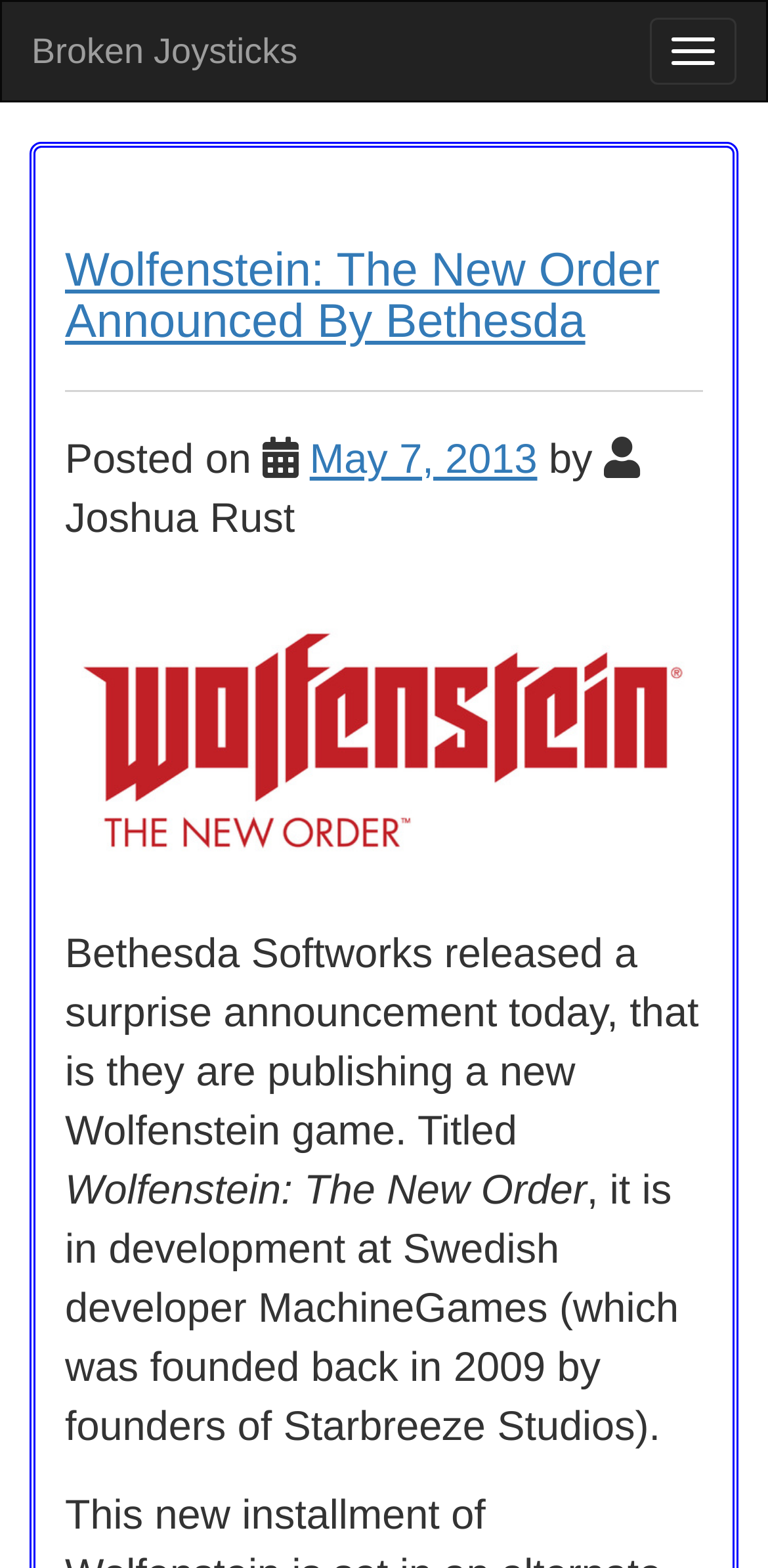Locate the bounding box of the UI element defined by this description: "Toggle navigation". The coordinates should be given as four float numbers between 0 and 1, formatted as [left, top, right, bottom].

[0.846, 0.011, 0.959, 0.054]